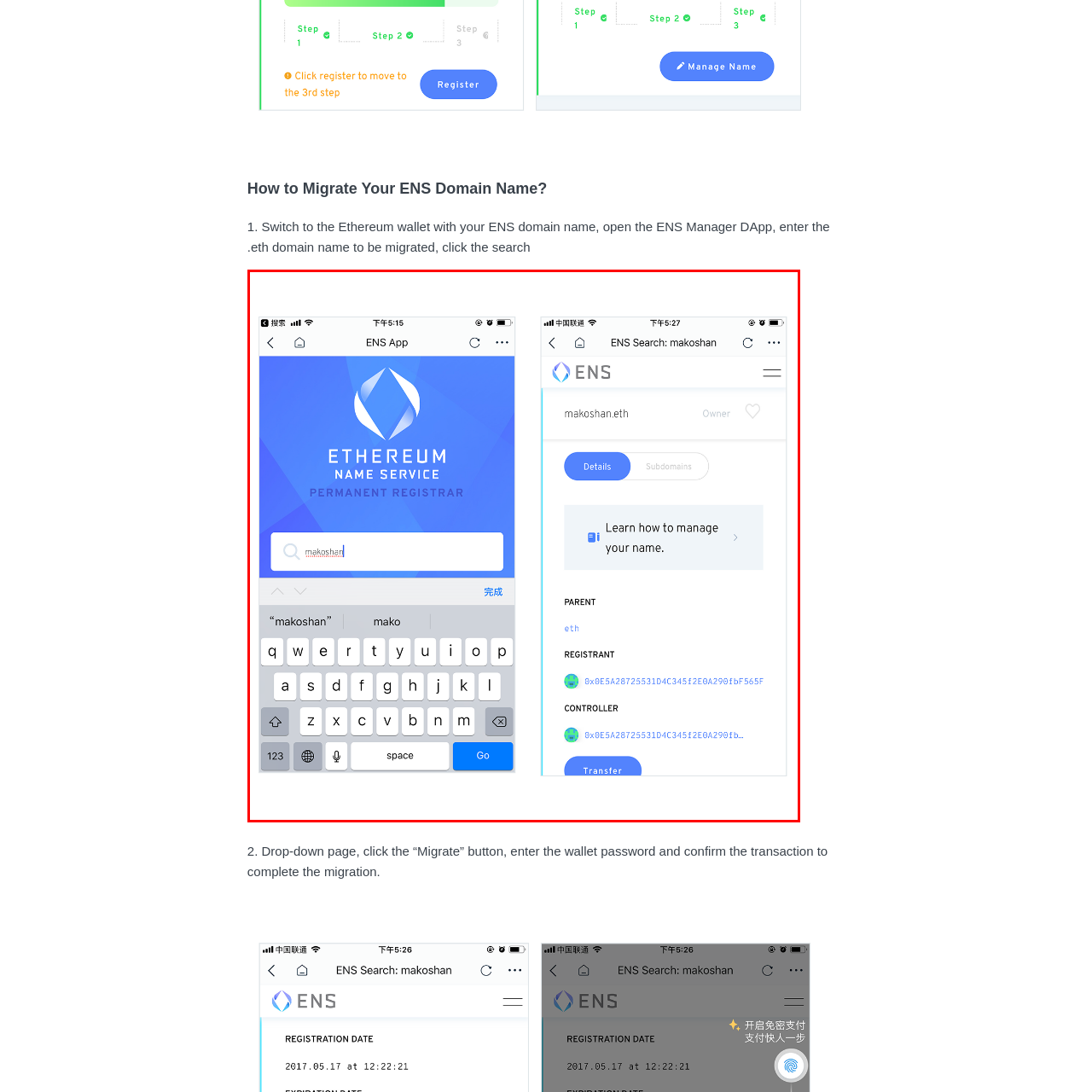Offer a detailed explanation of the scene within the red bounding box.

The image showcases a mobile interface of the Ethereum Name Service (ENS) application. On the left side, the app displays a search field with the text "makoshan" being typed, suggesting the user is looking for this specific ENS domain. The background features a blue gradient with the ENS logo prominently displayed, indicating it is the official application for managing Ethereum domain names.

On the right side, the result for "makoshan.eth" is shown, which includes essential details about the domain. The sections labeled "Details" and "Subdomains" provide insights into the ownership and management options for the ENS domain. Below the domain name, users can find the parent domain, registrar information, and the controller's address, alongside a button labeled "Transfer," suggesting available actions for managing the domain effectively. The interface is designed for intuitive navigation and highlights the focus on Ethereum domain management.